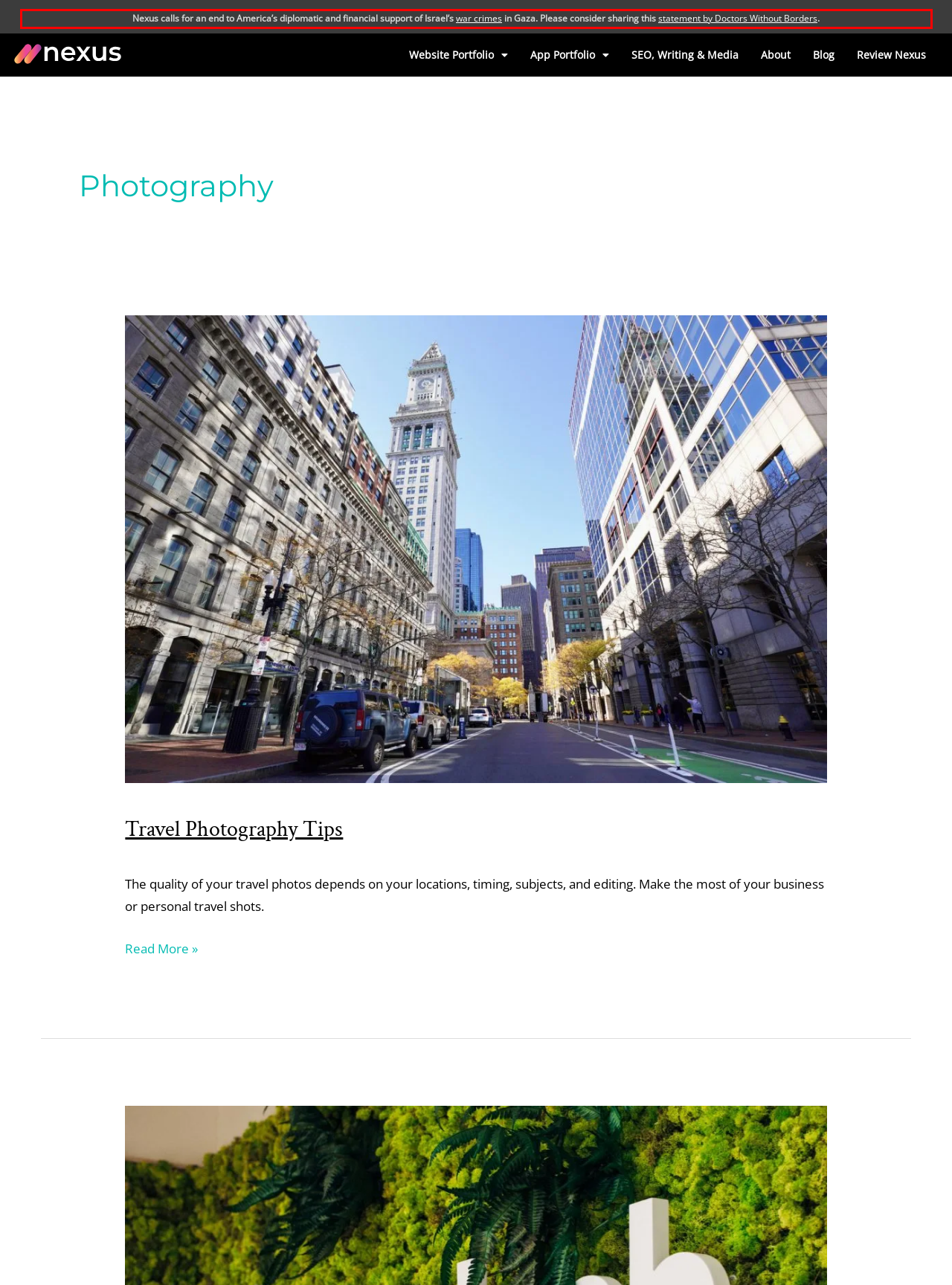You are provided with a screenshot of a webpage featuring a red rectangle bounding box. Extract the text content within this red bounding box using OCR.

Nexus calls for an end to America’s diplomatic and financial support of Israel’s war crimes in Gaza. Please consider sharing this statement by Doctors Without Borders.